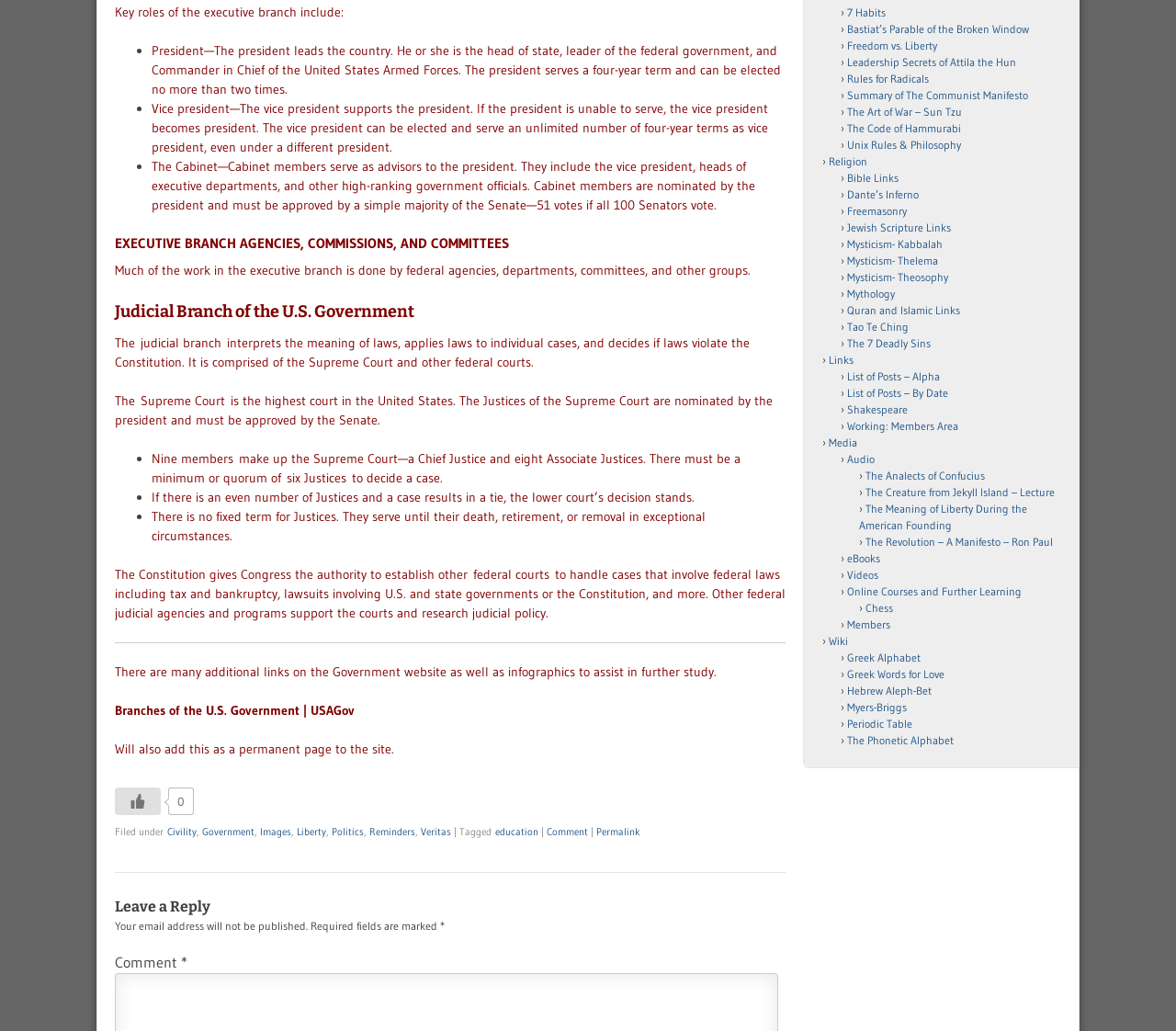What is the purpose of the Cabinet?
With the help of the image, please provide a detailed response to the question.

According to the webpage, the Cabinet serves as advisors to the president, and its members include the vice president, heads of executive departments, and other high-ranking government officials.